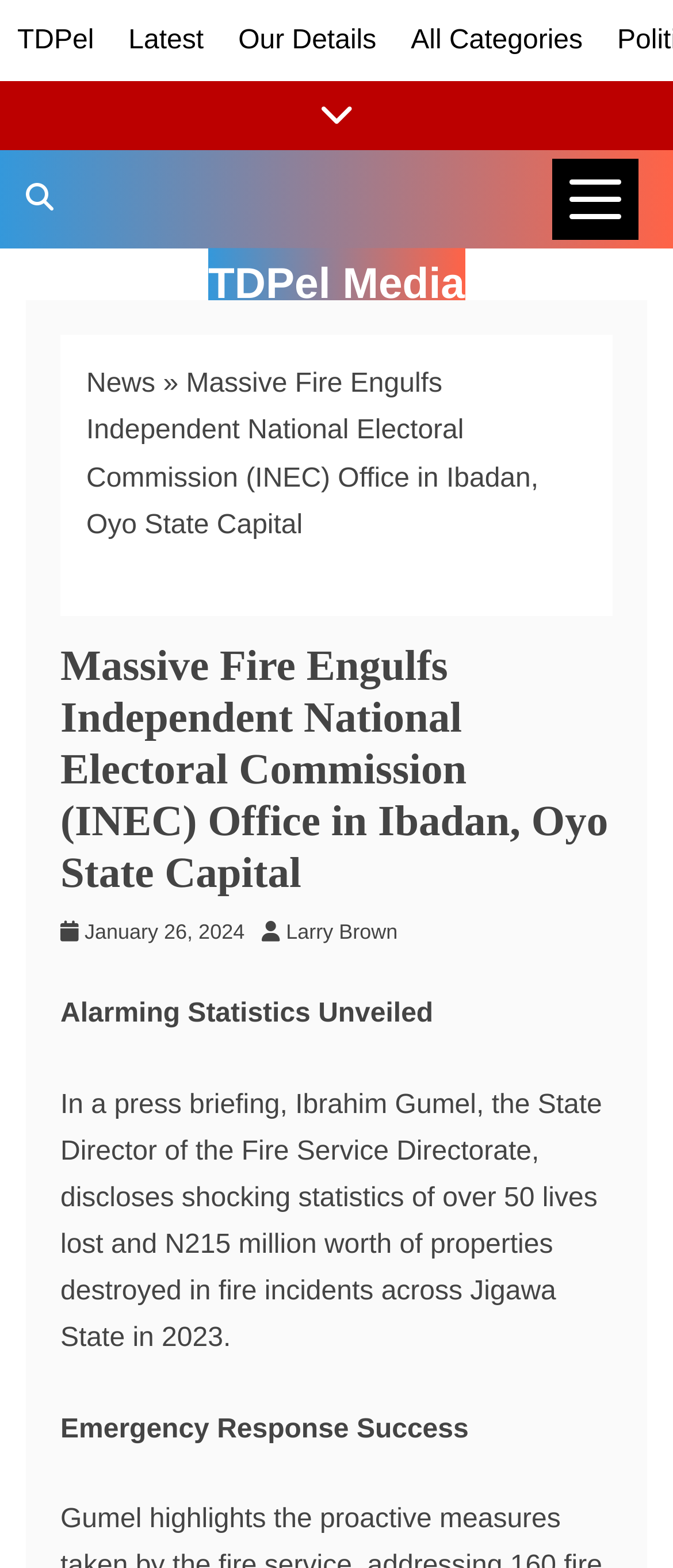Identify the title of the webpage and provide its text content.

Massive Fire Engulfs Independent National Electoral Commission (INEC) Office in Ibadan, Oyo State Capital